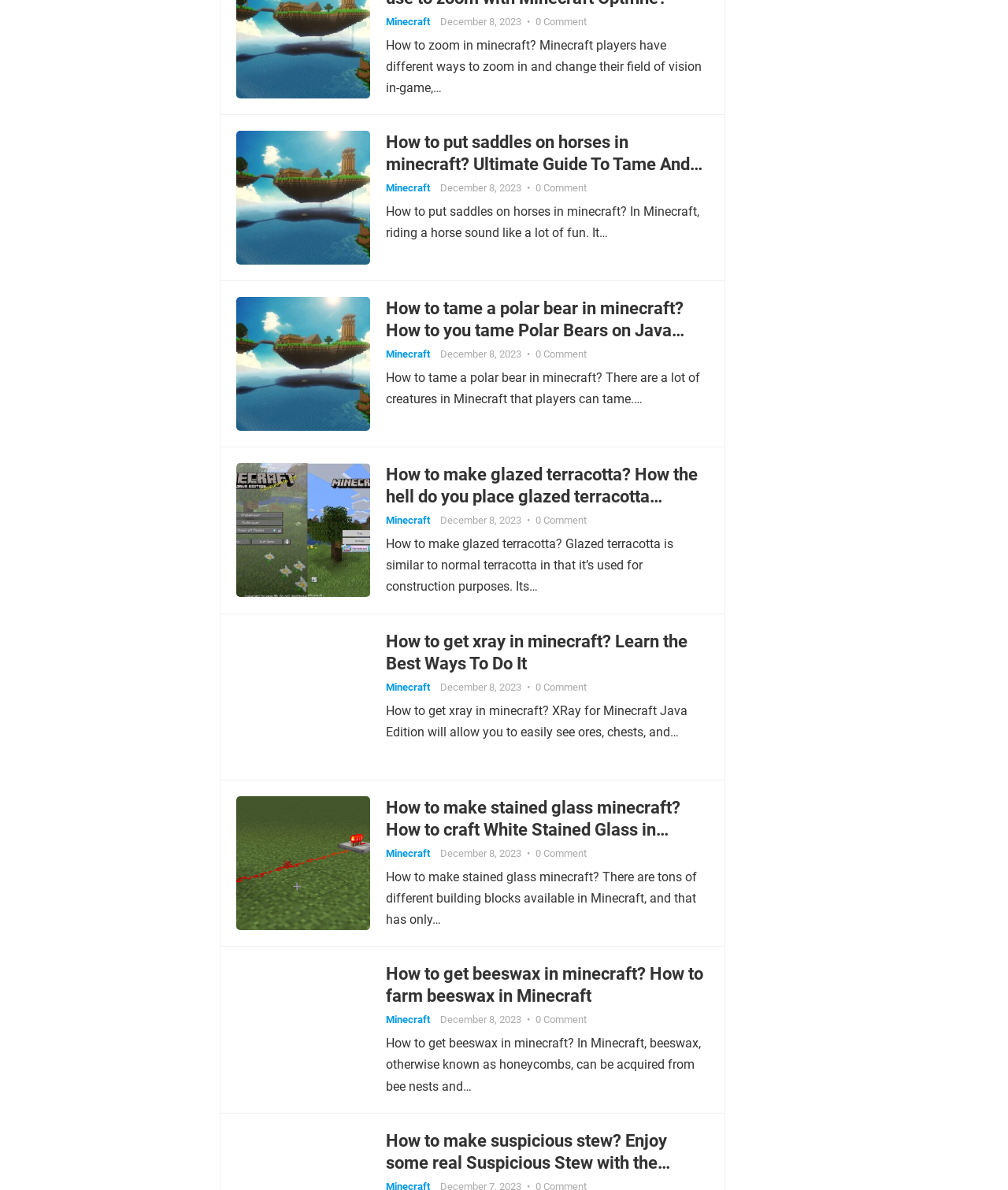How many articles are listed on this webpage?
Respond to the question with a single word or phrase according to the image.

10